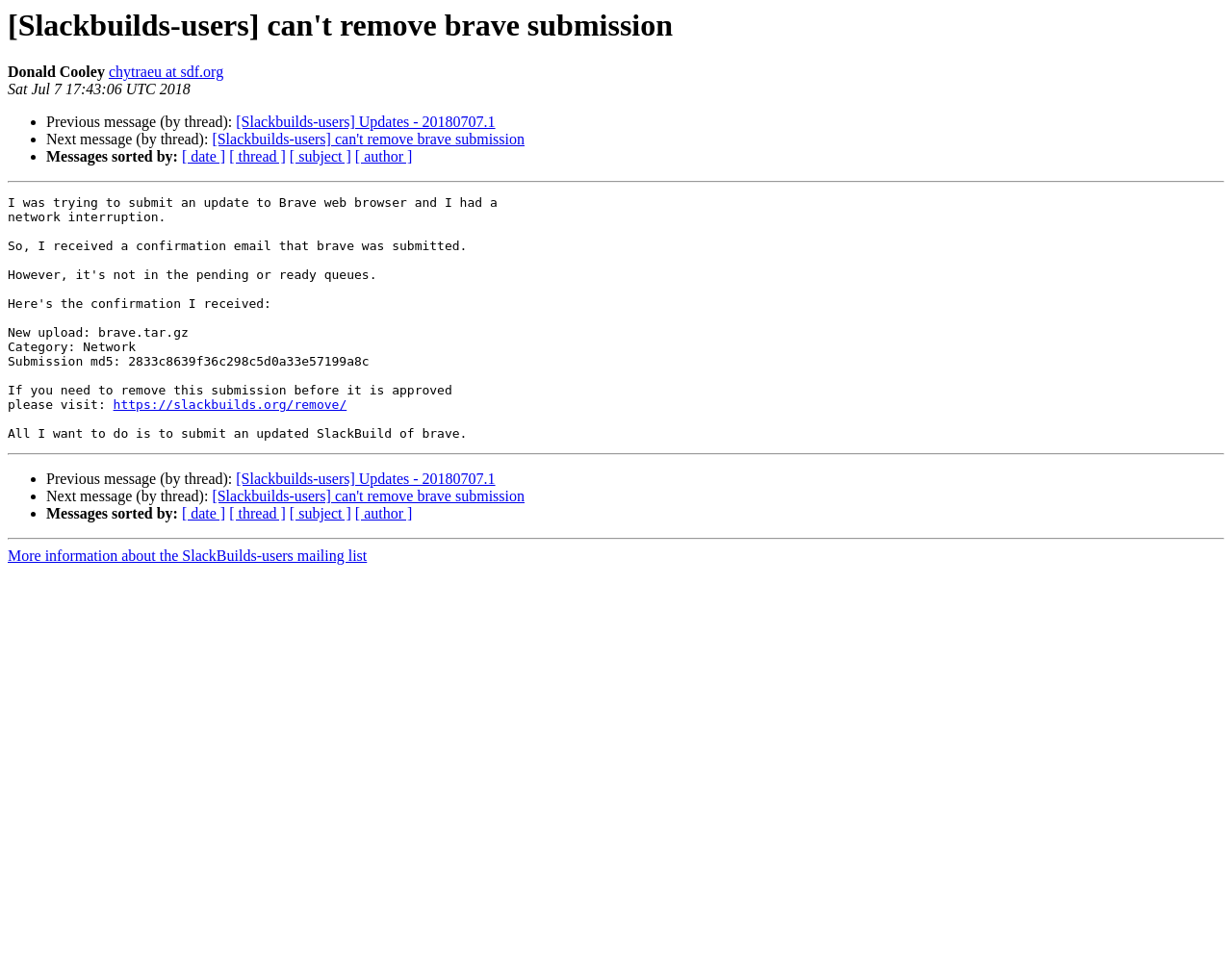Give a concise answer using only one word or phrase for this question:
What is the subject of the previous message?

Updates - 20180707.1